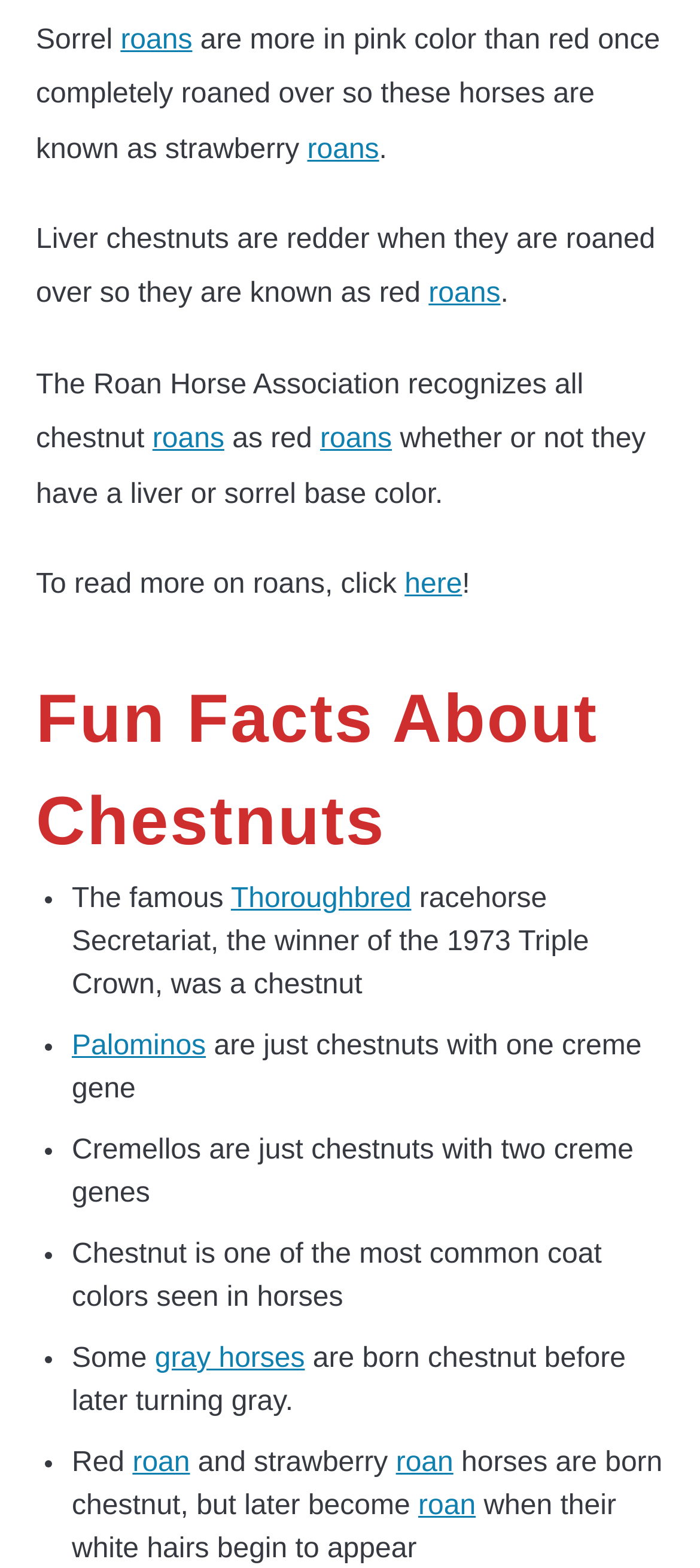Find the bounding box coordinates of the element to click in order to complete this instruction: "Explore the webpage about gray horses". The bounding box coordinates must be four float numbers between 0 and 1, denoted as [left, top, right, bottom].

[0.221, 0.857, 0.435, 0.876]